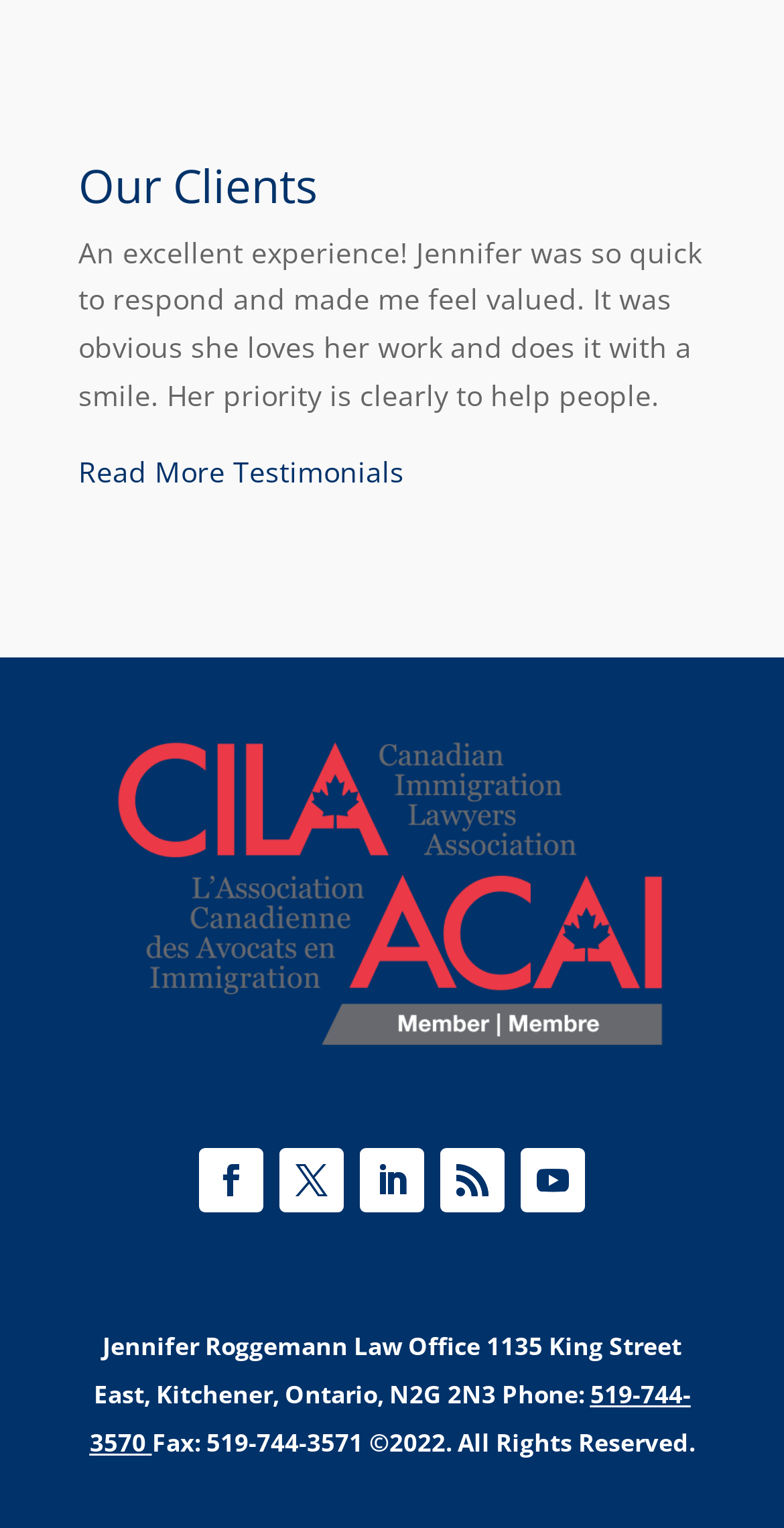Using the provided description Follow, find the bounding box coordinates for the UI element. Provide the coordinates in (top-left x, top-left y, bottom-right x, bottom-right y) format, ensuring all values are between 0 and 1.

[0.664, 0.752, 0.746, 0.794]